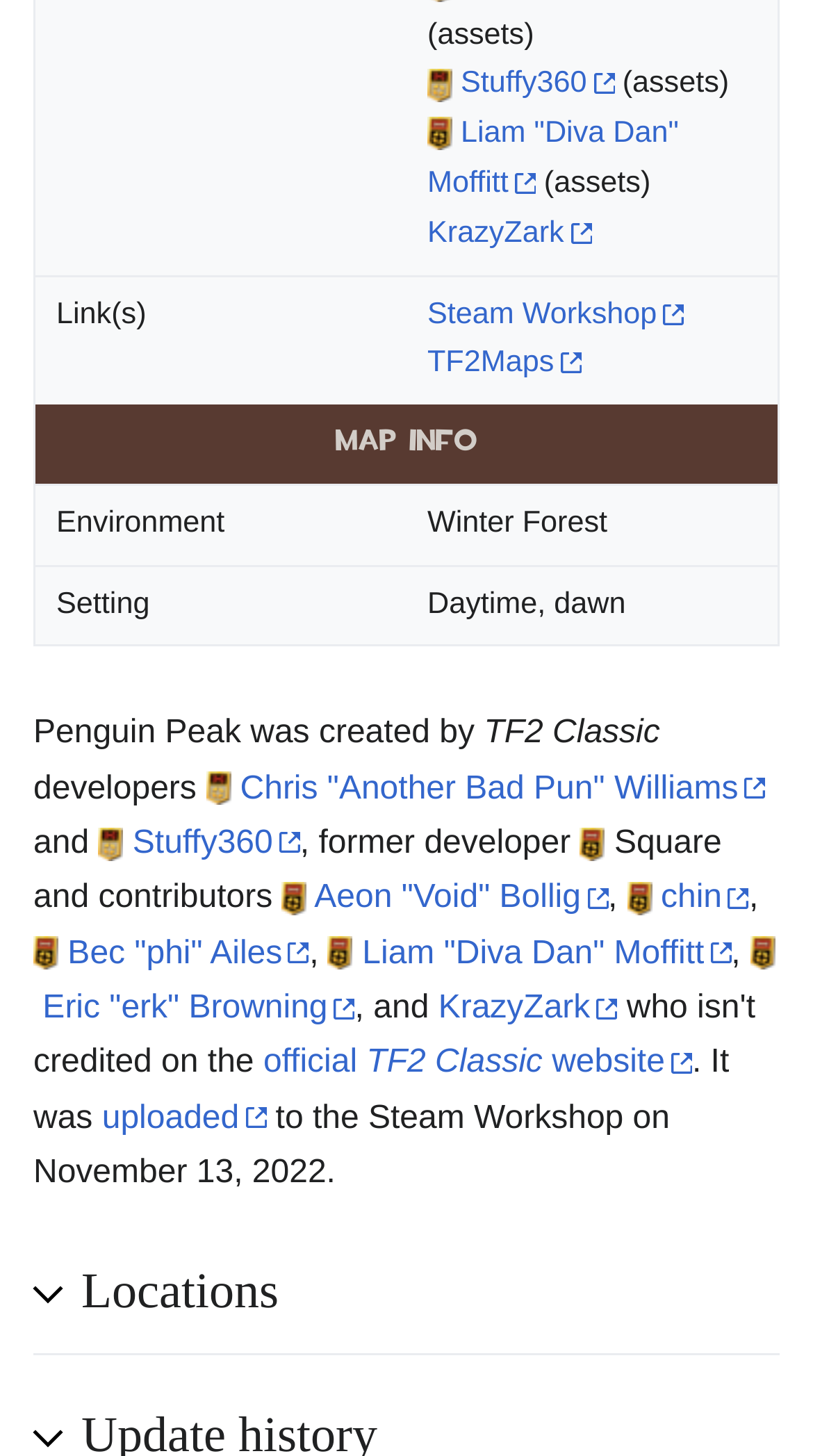Please determine the bounding box coordinates for the element that should be clicked to follow these instructions: "Click on the link to view TF2Maps".

[0.526, 0.238, 0.715, 0.261]